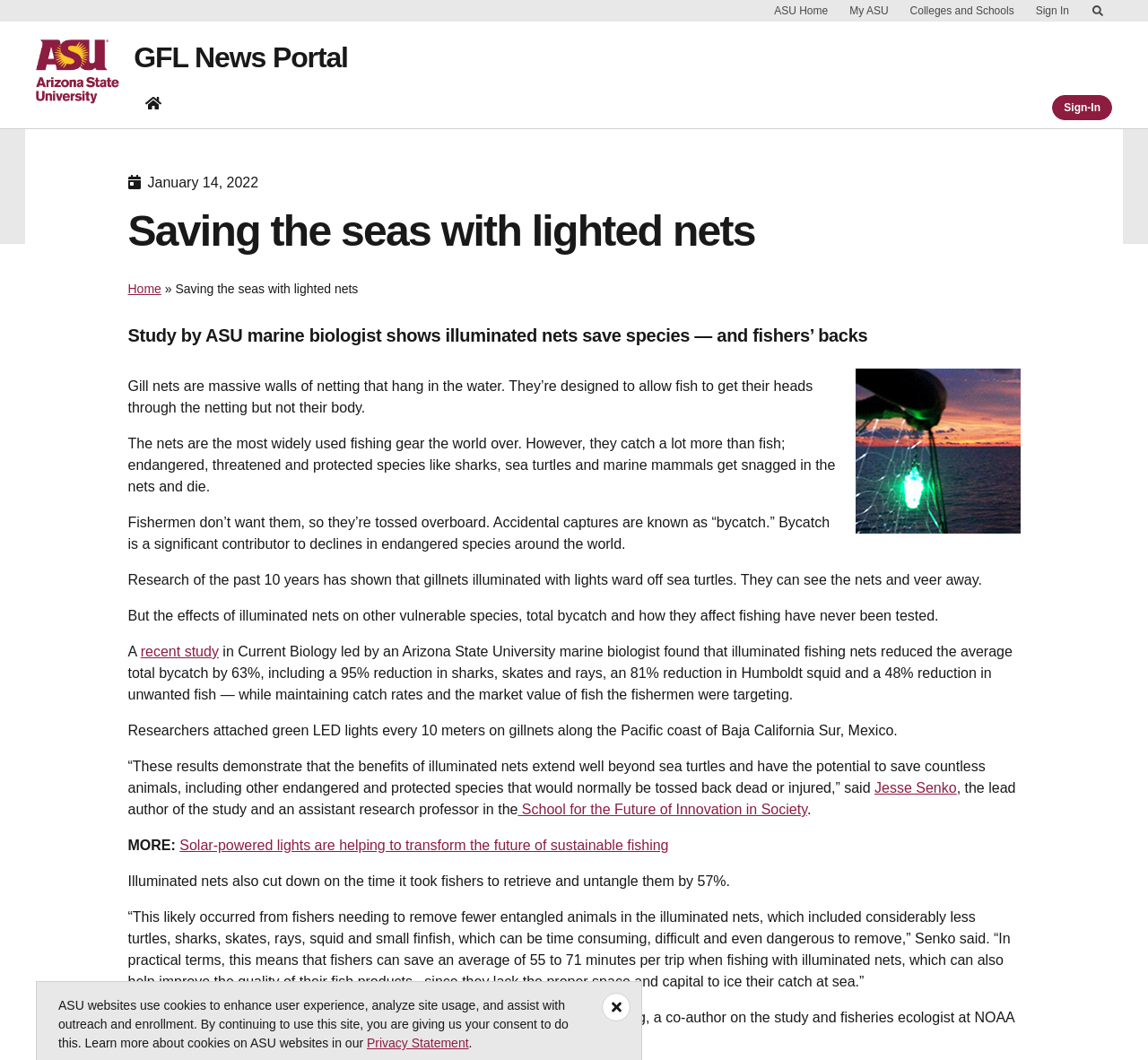Determine the bounding box coordinates of the target area to click to execute the following instruction: "Learn more about the School for the Future of Innovation in Society."

[0.451, 0.756, 0.703, 0.771]